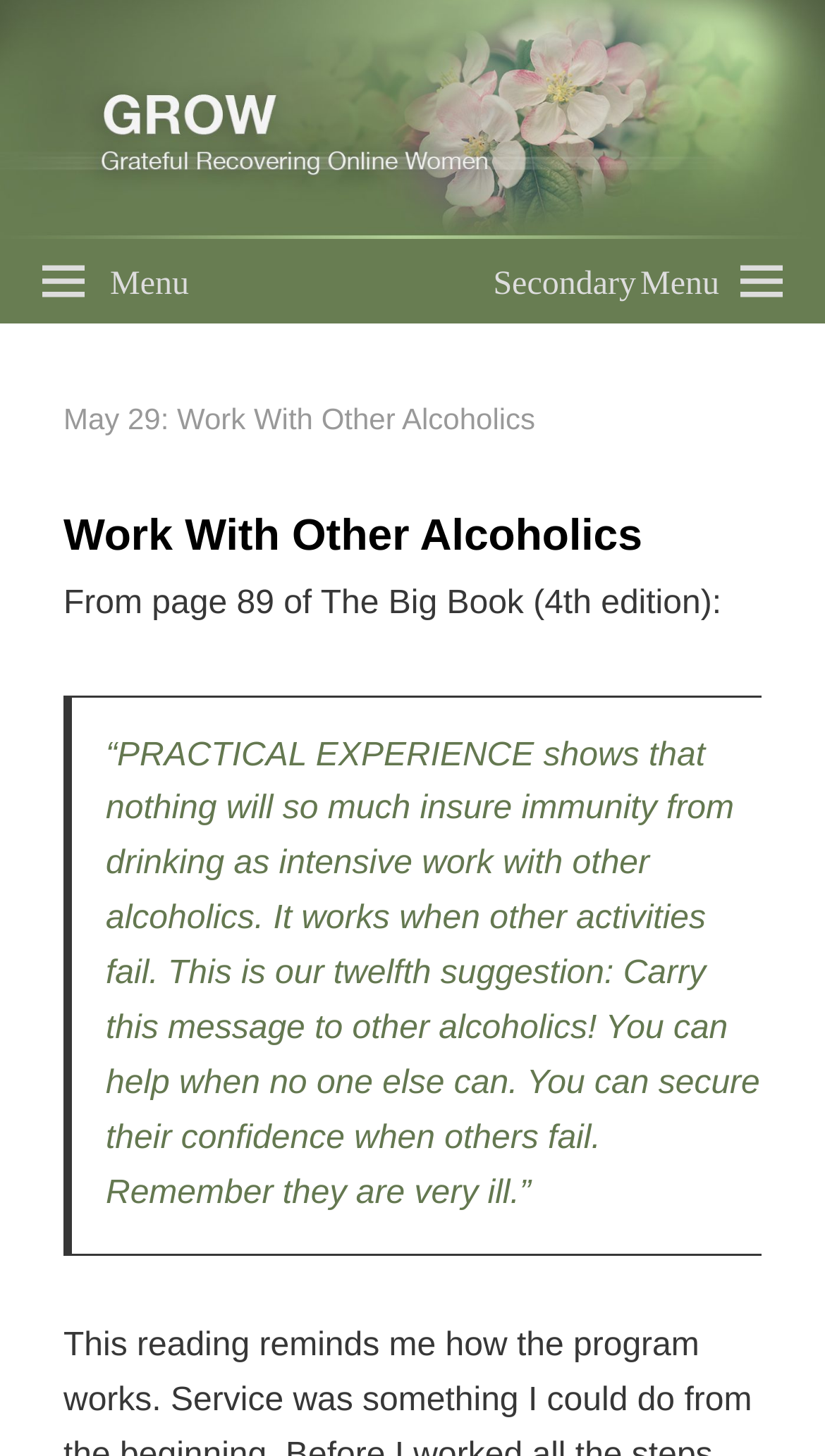Can you identify and provide the main heading of the webpage?

May 29: Work With Other Alcoholics